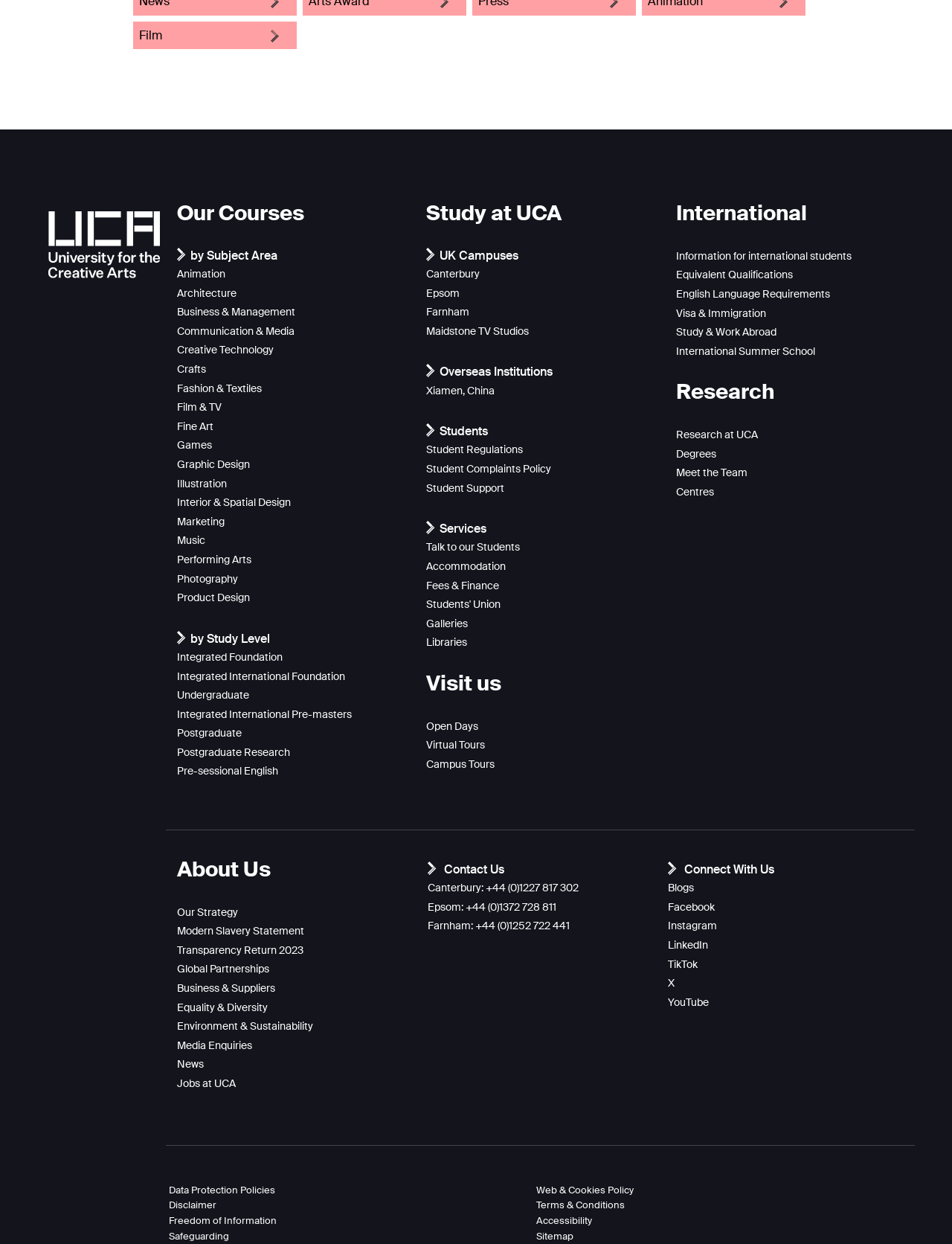What is the purpose of the 'Visit us' section?
Please provide a comprehensive and detailed answer to the question.

The 'Visit us' section provides links to Open Days, Virtual Tours, and Campus Tours, indicating that it is intended to provide information and opportunities for prospective students to visit the university.